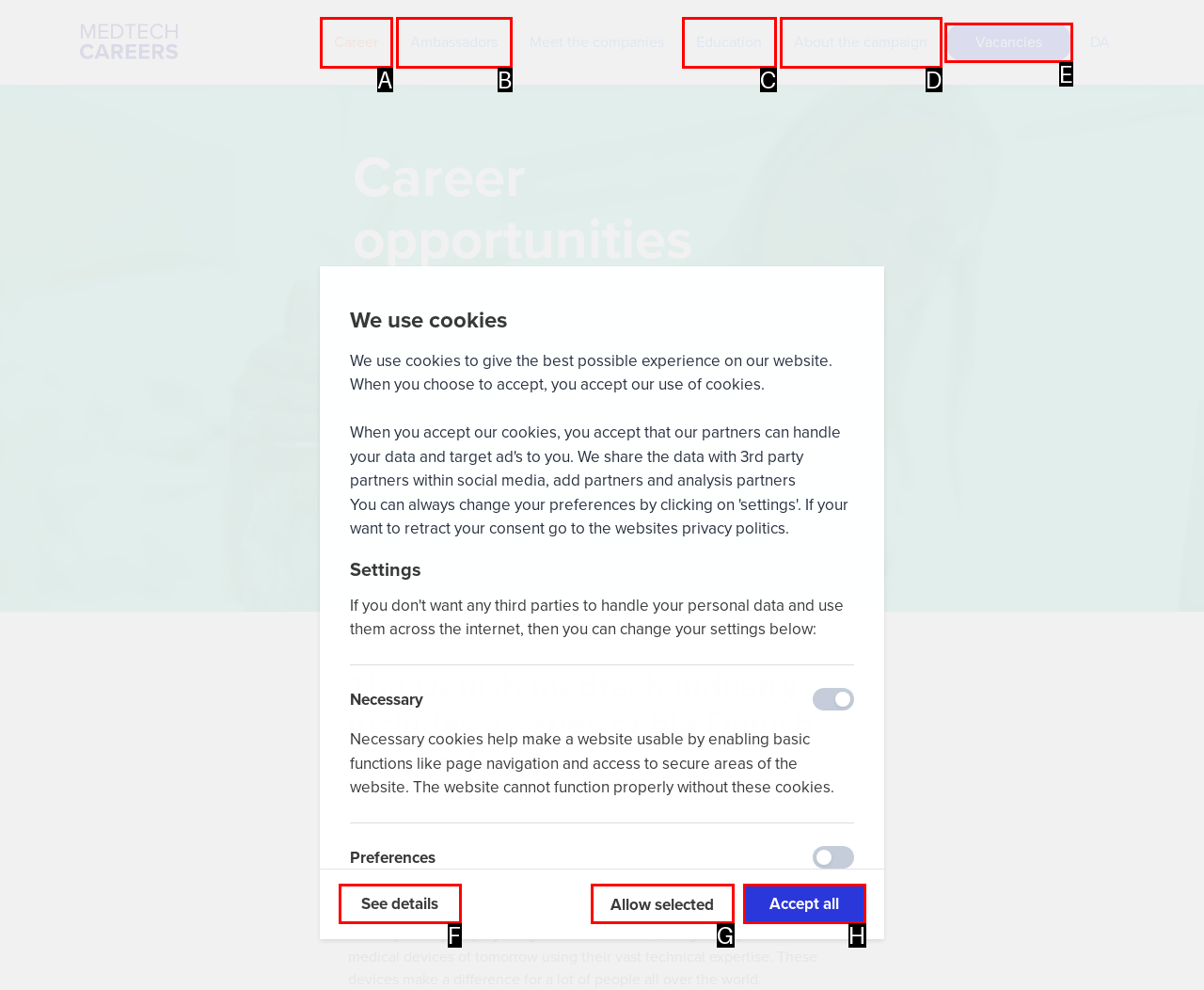Choose the correct UI element to click for this task: Click on Vacancies link Answer using the letter from the given choices.

E